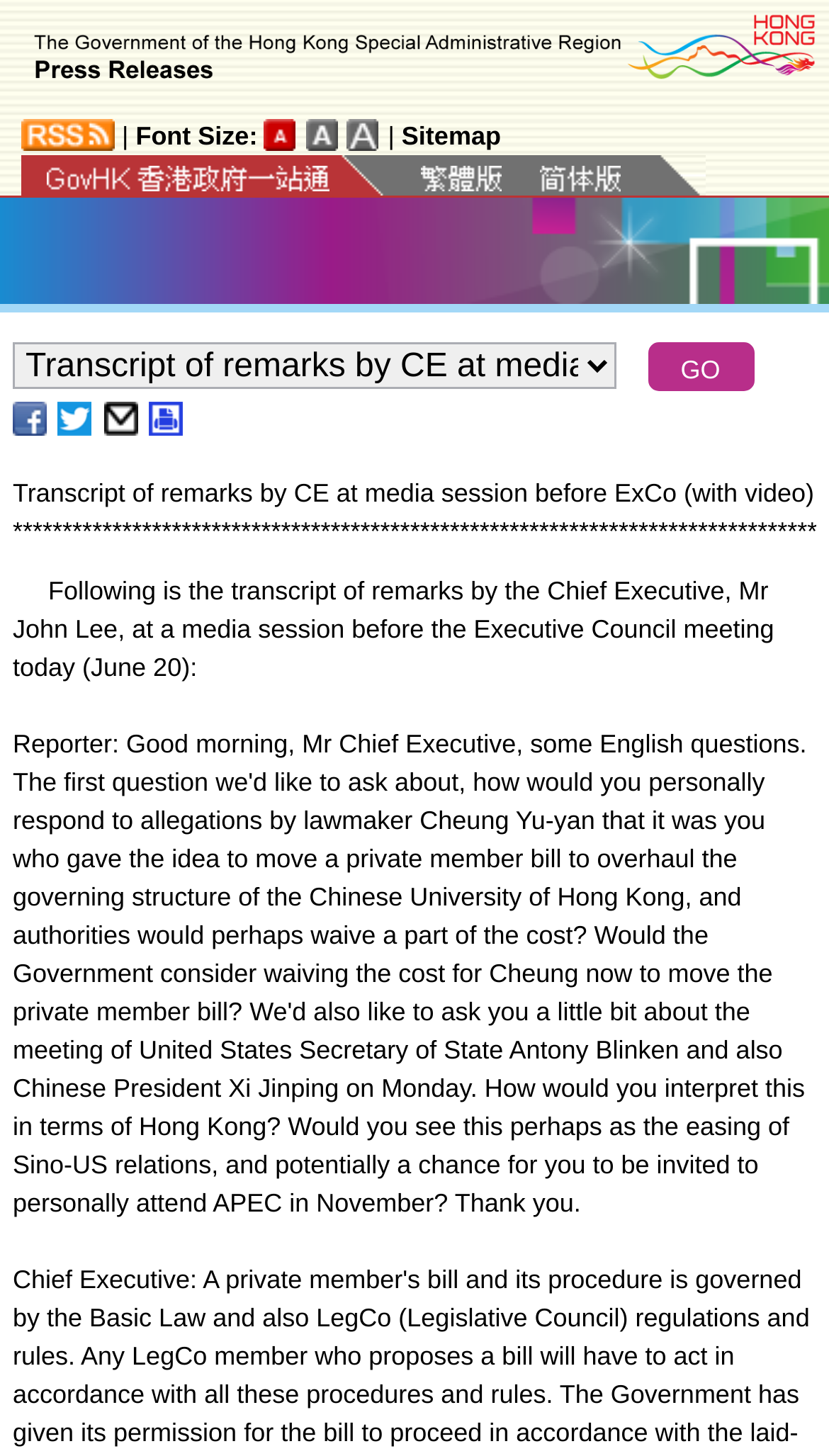What is the language of the webpage?
Refer to the screenshot and answer in one word or phrase.

English